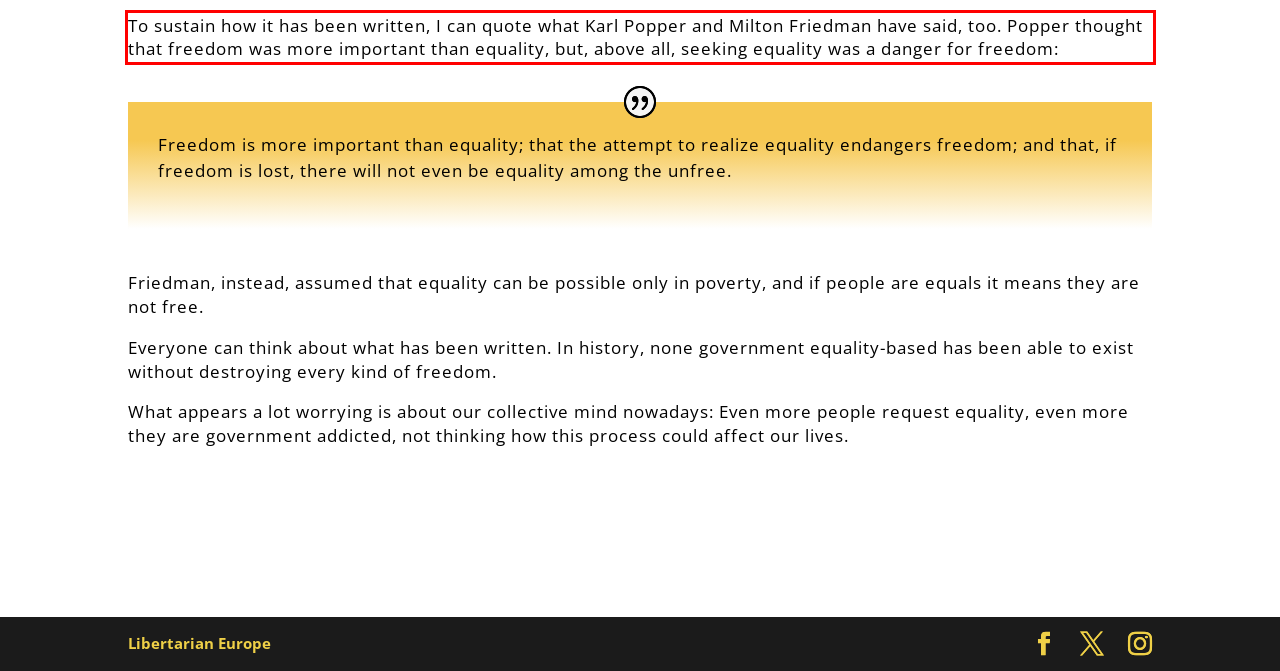You are given a screenshot of a webpage with a UI element highlighted by a red bounding box. Please perform OCR on the text content within this red bounding box.

To sustain how it has been written, I can quote what Karl Popper and Milton Friedman have said, too. Popper thought that freedom was more important than equality, but, above all, seeking equality was a danger for freedom: